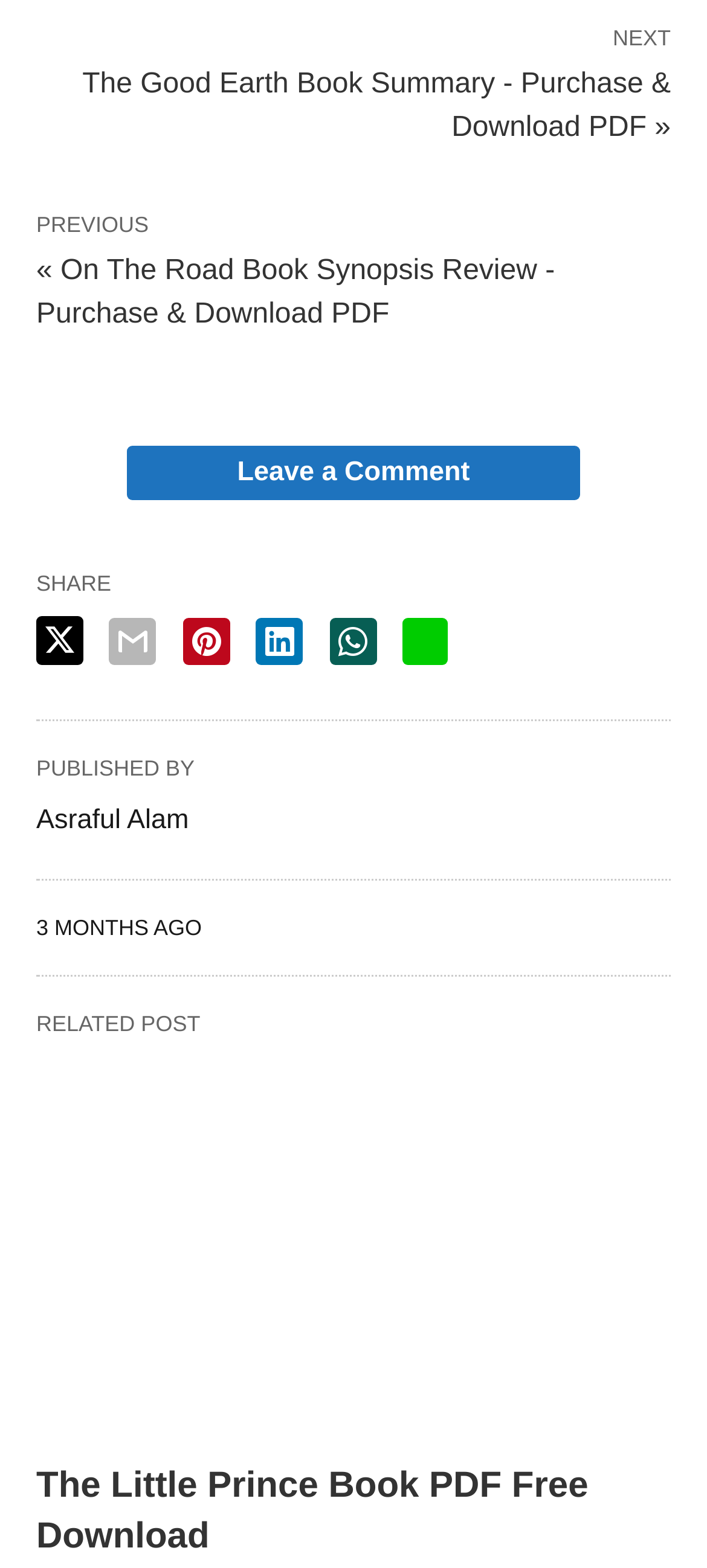What is the purpose of the 'NEXT' link? Based on the image, give a response in one word or a short phrase.

To access the next book summary